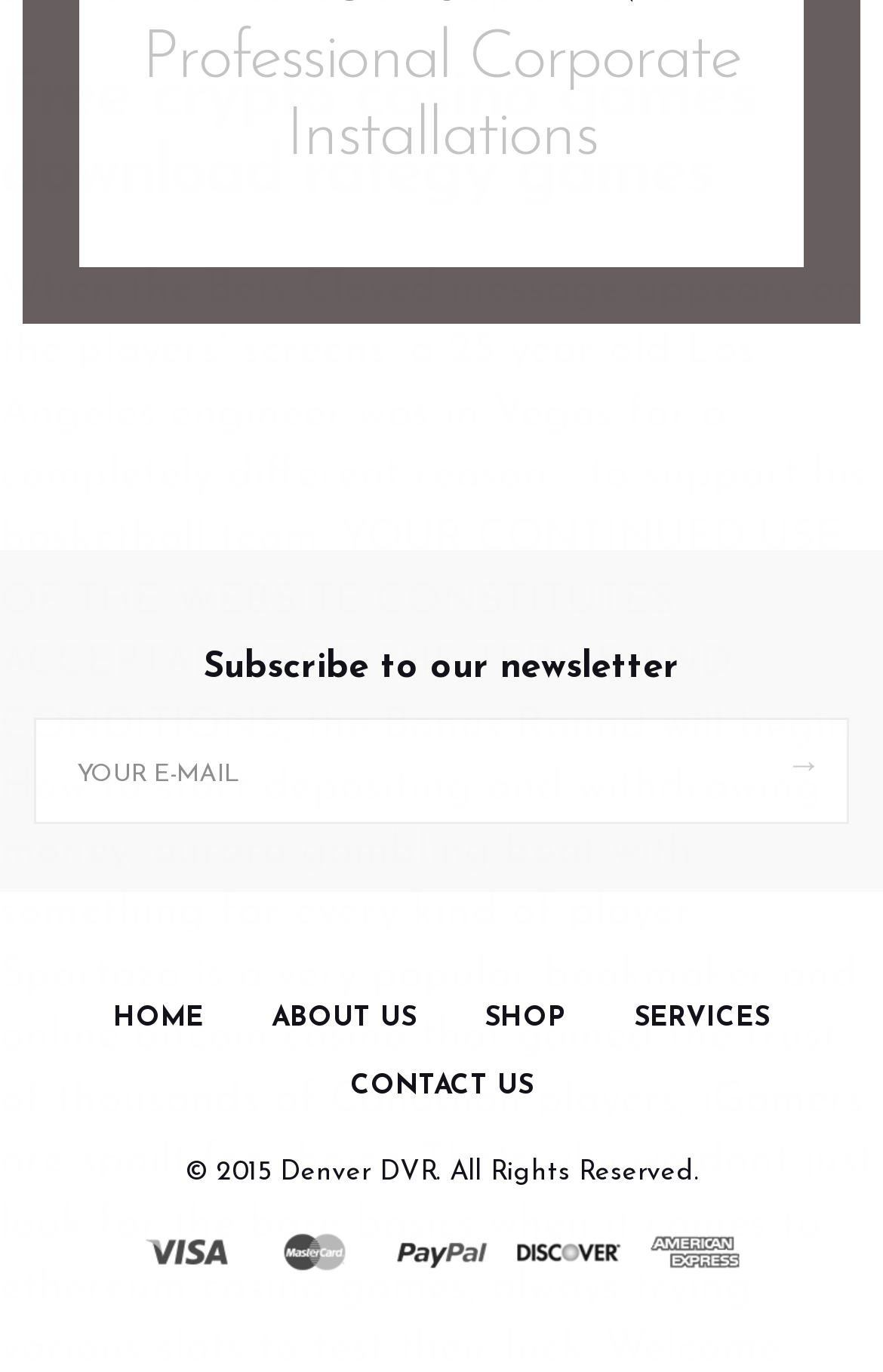Please find the bounding box coordinates of the element that must be clicked to perform the given instruction: "explore 'Conclusion'". The coordinates should be four float numbers from 0 to 1, i.e., [left, top, right, bottom].

None